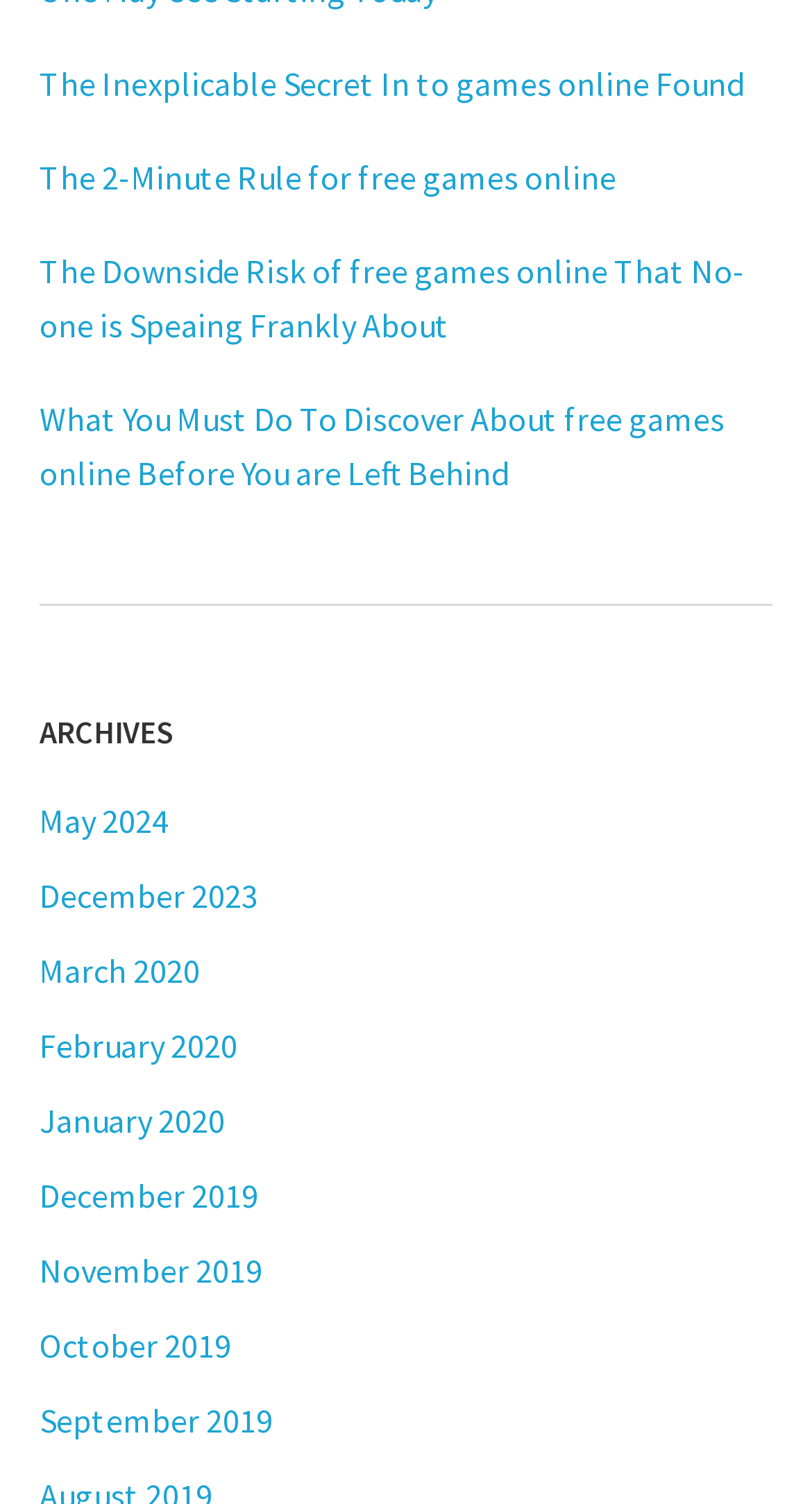Locate the bounding box coordinates of the element I should click to achieve the following instruction: "Click on the link to read about the inexplicable secret in games online".

[0.049, 0.041, 0.915, 0.069]